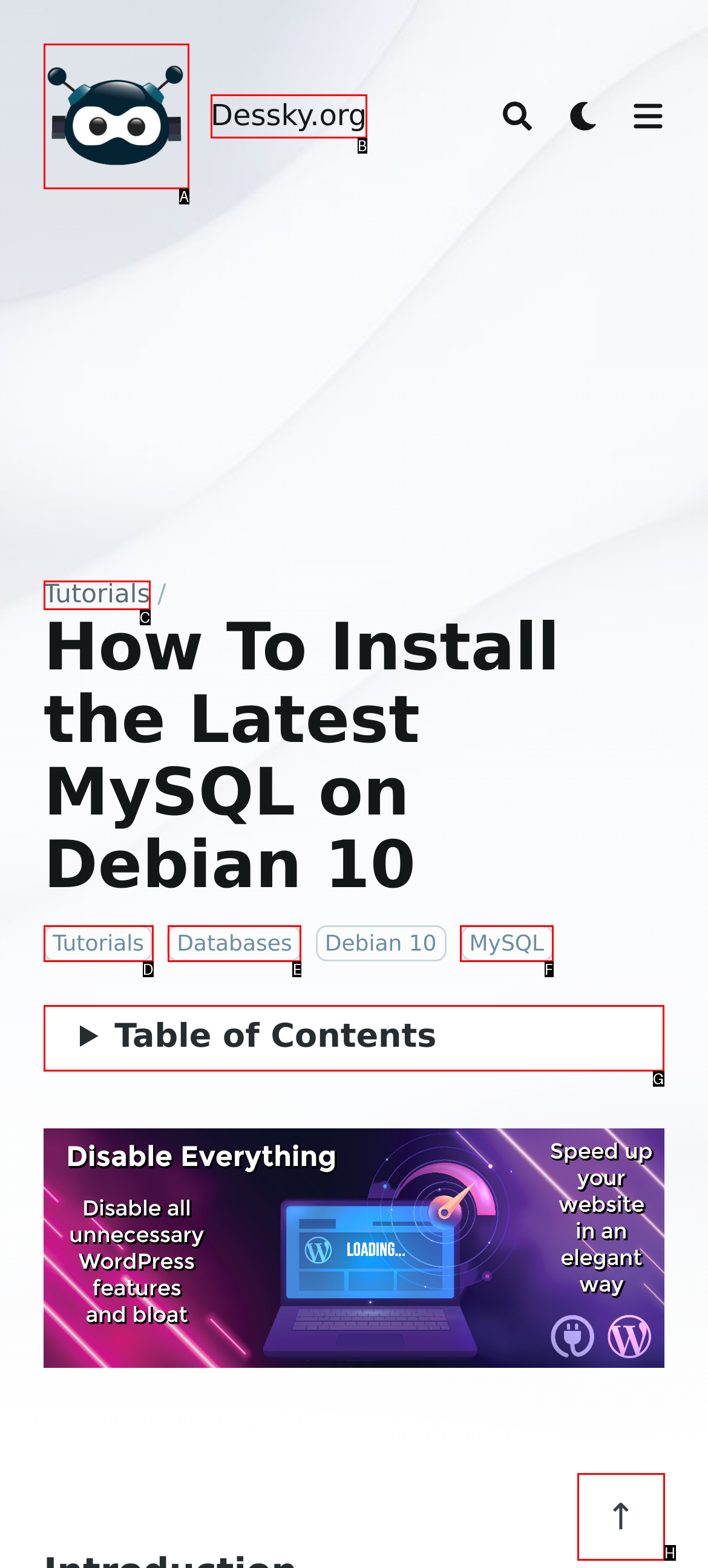Select the UI element that should be clicked to execute the following task: view table of contents
Provide the letter of the correct choice from the given options.

G